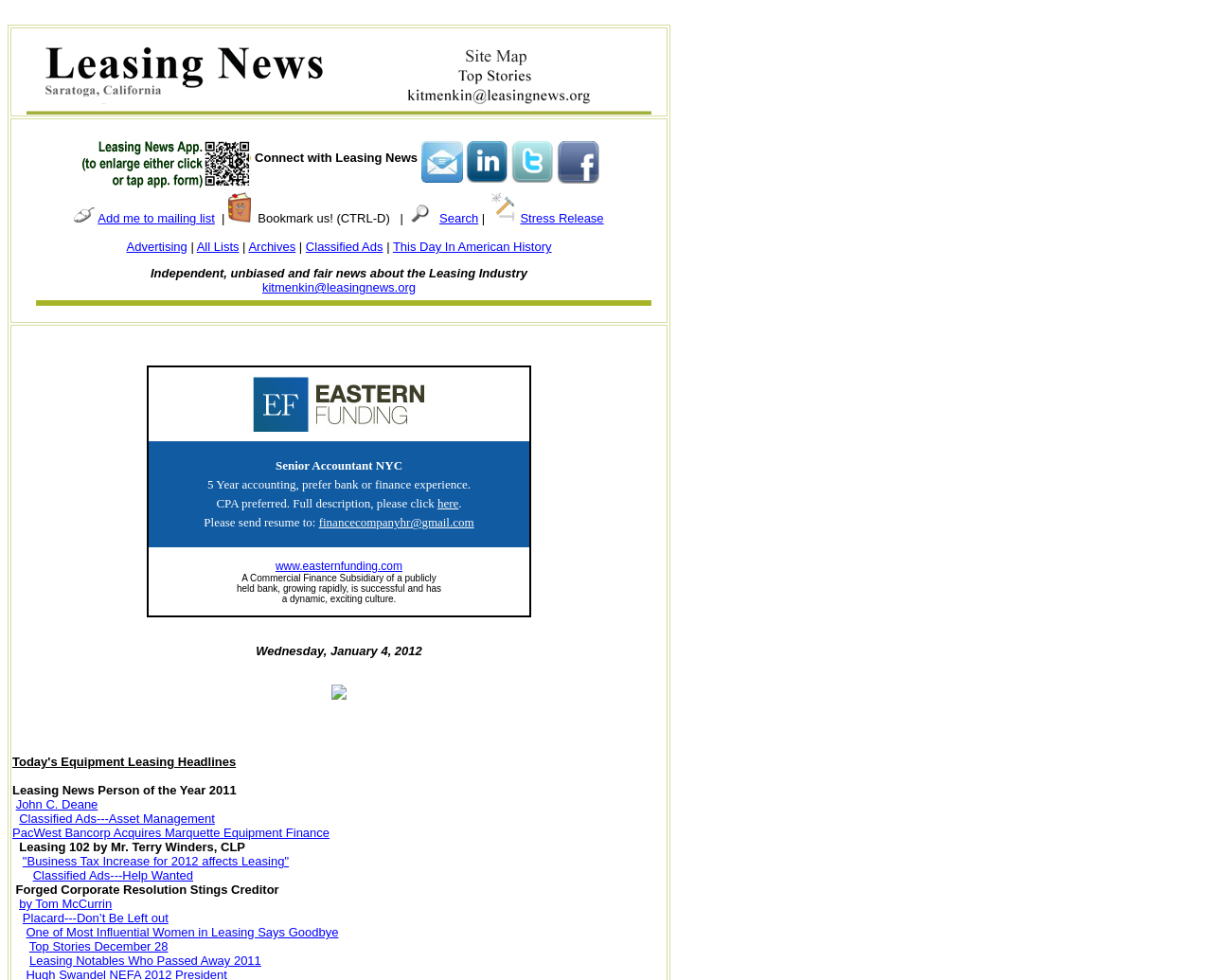Pinpoint the bounding box coordinates of the clickable area necessary to execute the following instruction: "View Classified Ads". The coordinates should be given as four float numbers between 0 and 1, namely [left, top, right, bottom].

[0.016, 0.828, 0.177, 0.843]